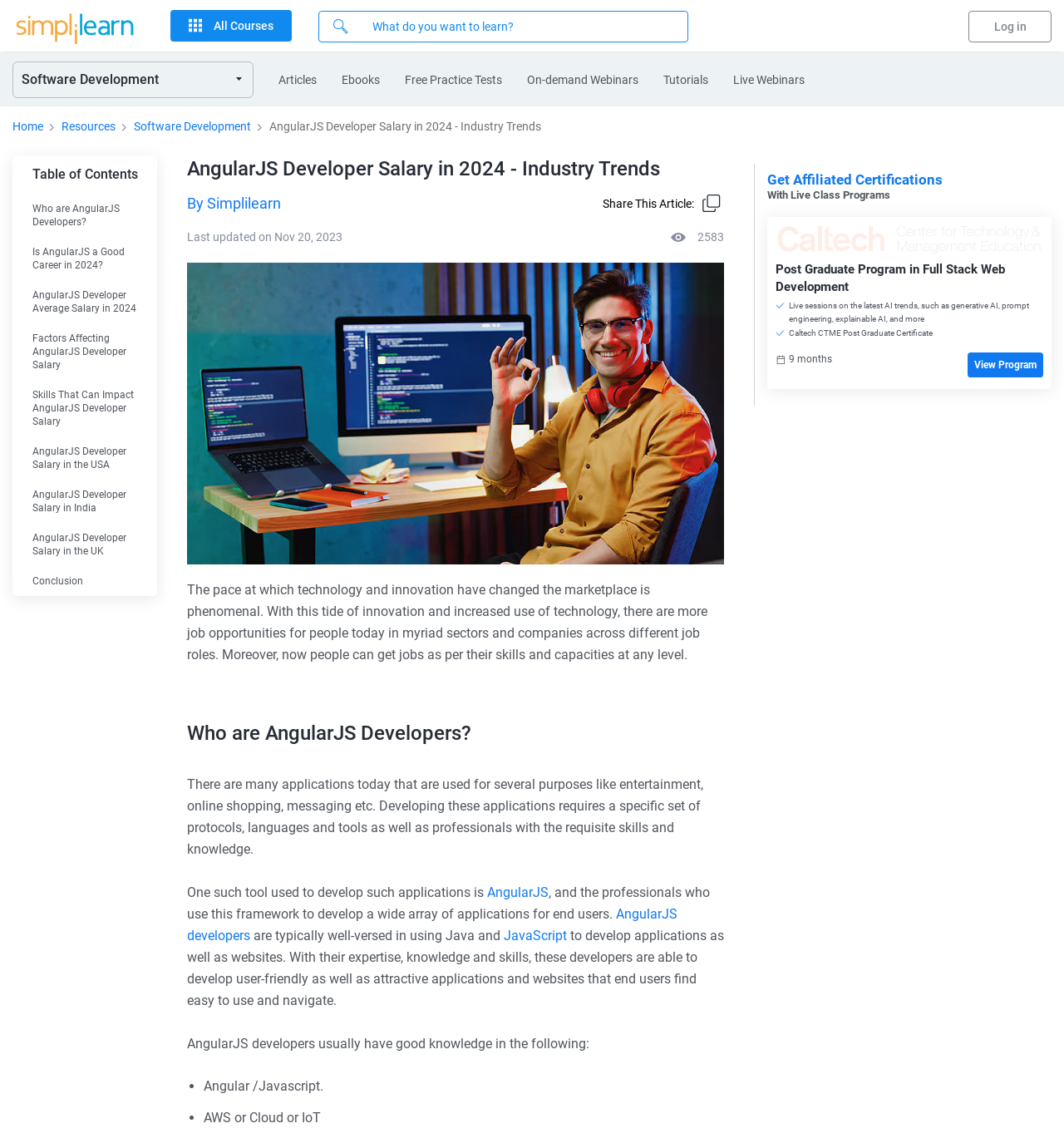Could you highlight the region that needs to be clicked to execute the instruction: "Search for a course"?

[0.299, 0.009, 0.647, 0.037]